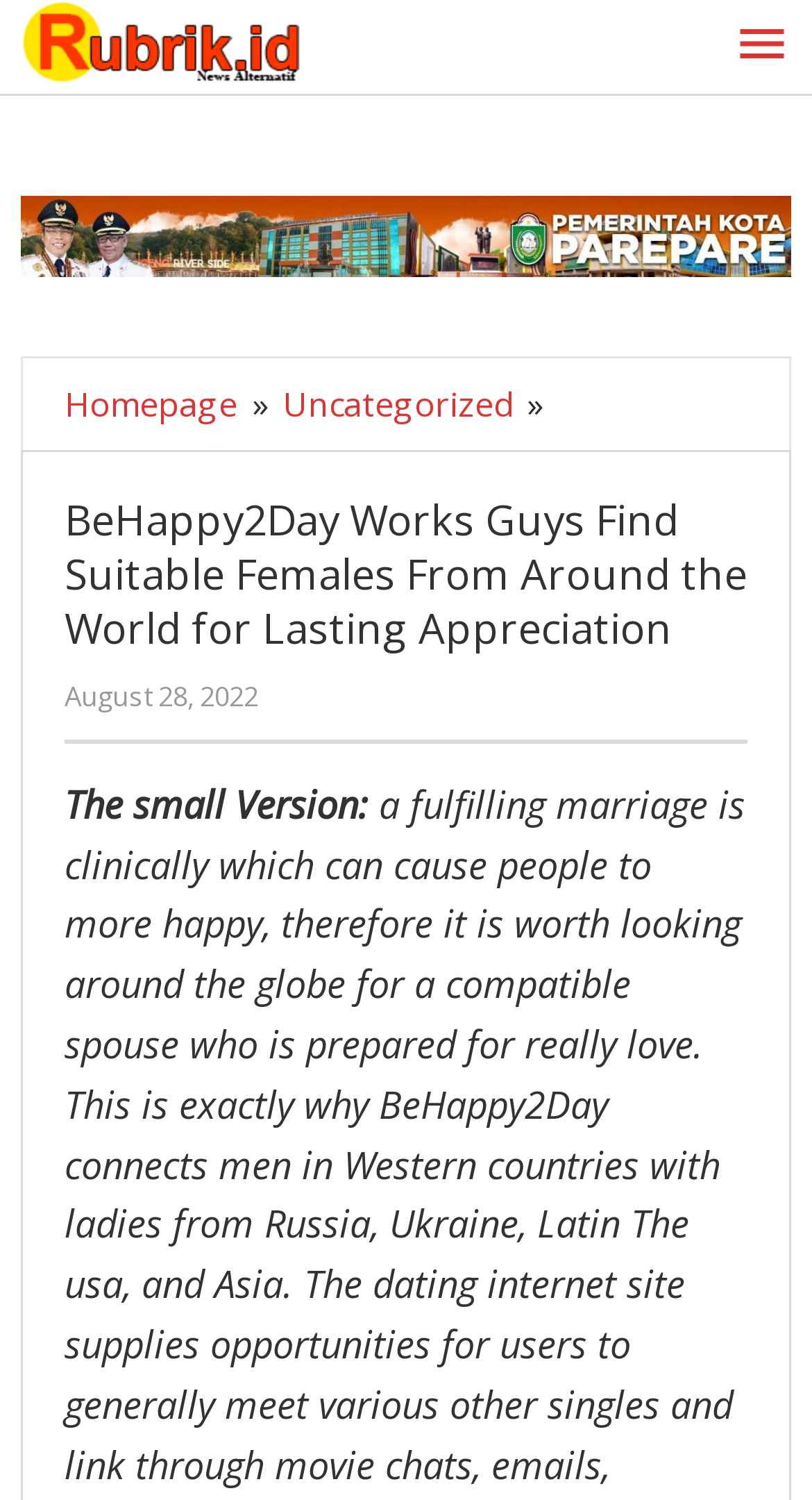For the following element description, predict the bounding box coordinates in the format (top-left x, top-left y, bottom-right x, bottom-right y). All values should be floating point numbers between 0 and 1. Description: Uncategorized

[0.349, 0.255, 0.641, 0.285]